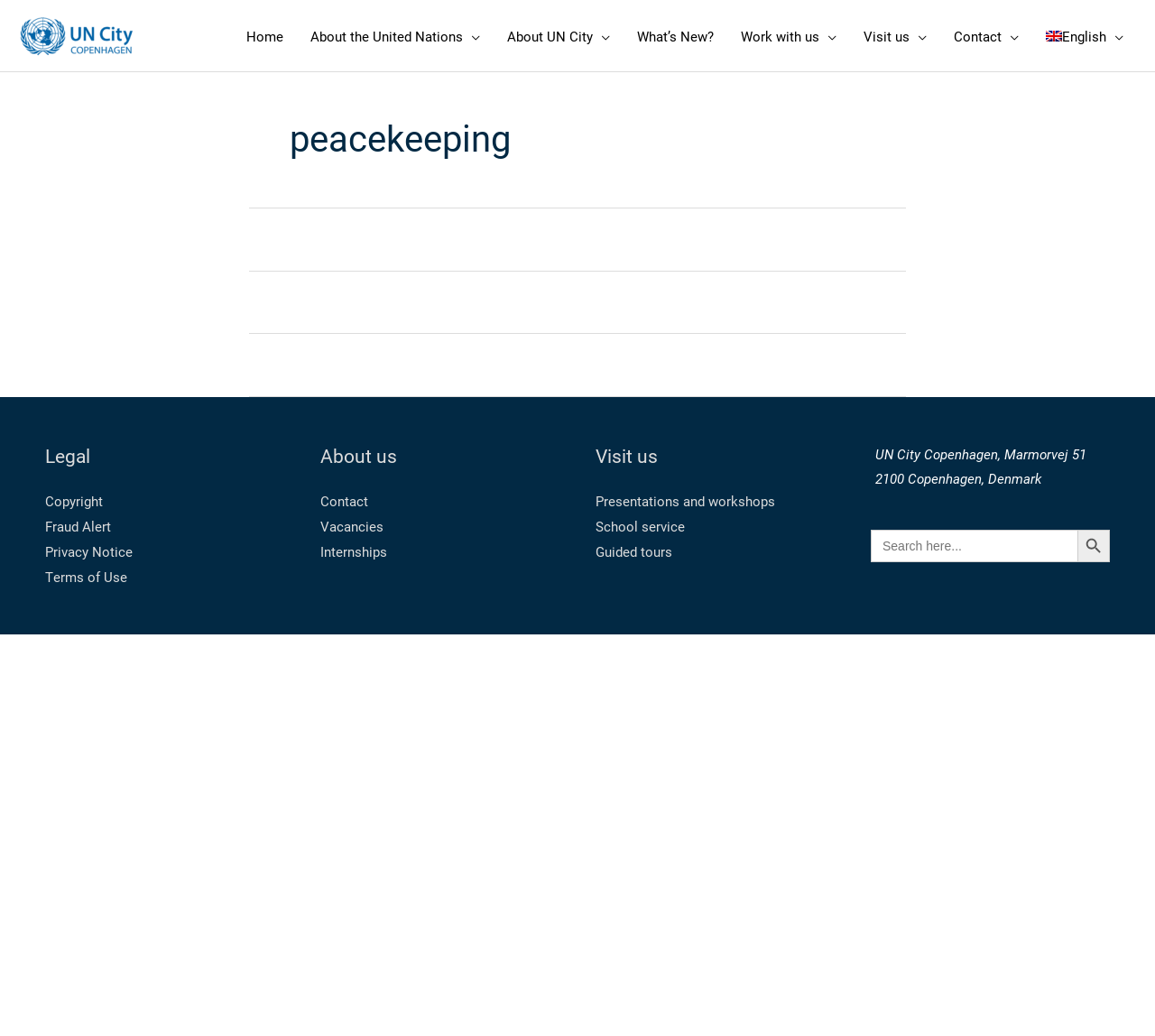Offer a meticulous description of the webpage's structure and content.

The webpage is about the United Nations peacekeeping archives. At the top left corner, there is a UN City logo. Below the logo, there is a navigation menu that spans across the top of the page, containing links to various sections such as "Home", "About the United Nations", "About UN City", "What's New?", "Work with us", "Visit us", "Contact", and "English".

In the main content area, there is a heading that reads "peacekeeping" in a prominent font size. Below the heading, there are three articles or news items listed in a vertical column, each with a brief summary or title.

At the bottom of the page, there is a footer section that contains three columns of links and information. The left column has links to "Legal" resources, including "Copyright", "Fraud Alert", "Privacy Notice", and "Terms of Use". The middle column has links to "About us" resources, including "Contact", "Vacancies", and "Internships". The right column has links to "Visit us" resources, including "Presentations and workshops", "School service", and "Guided tours".

In the bottom right corner, there is a search box with a label "Search for:" and a search button with a magnifying glass icon. Below the search box, there is a text block that displays the address of UN City Copenhagen.

Throughout the page, there are no prominent images or graphics, aside from the UN City logo at the top and the search button icon. The overall layout is organized and easy to navigate, with clear headings and concise text.